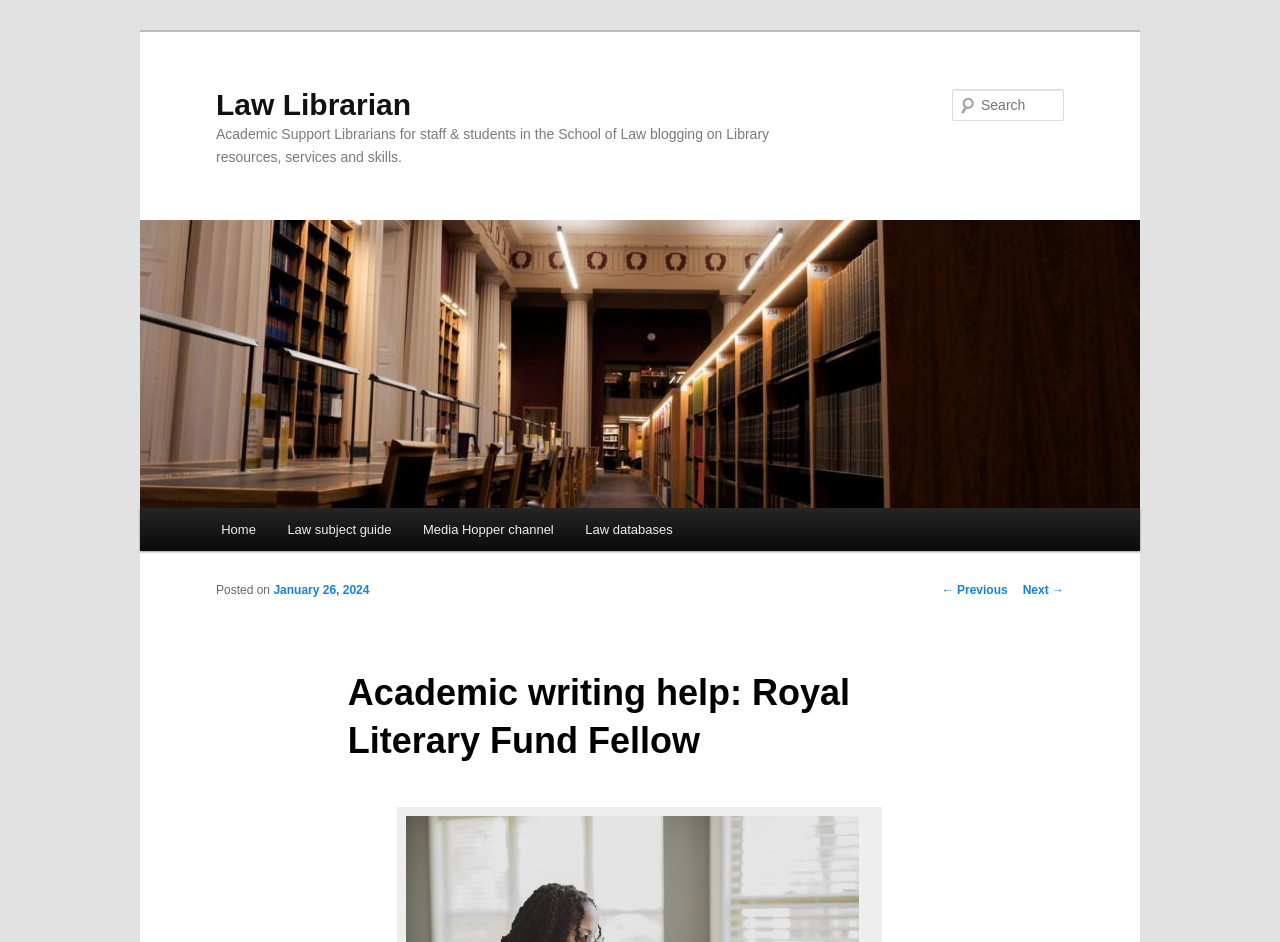Reply to the question below using a single word or brief phrase:
What is the date of the post?

January 26, 2024